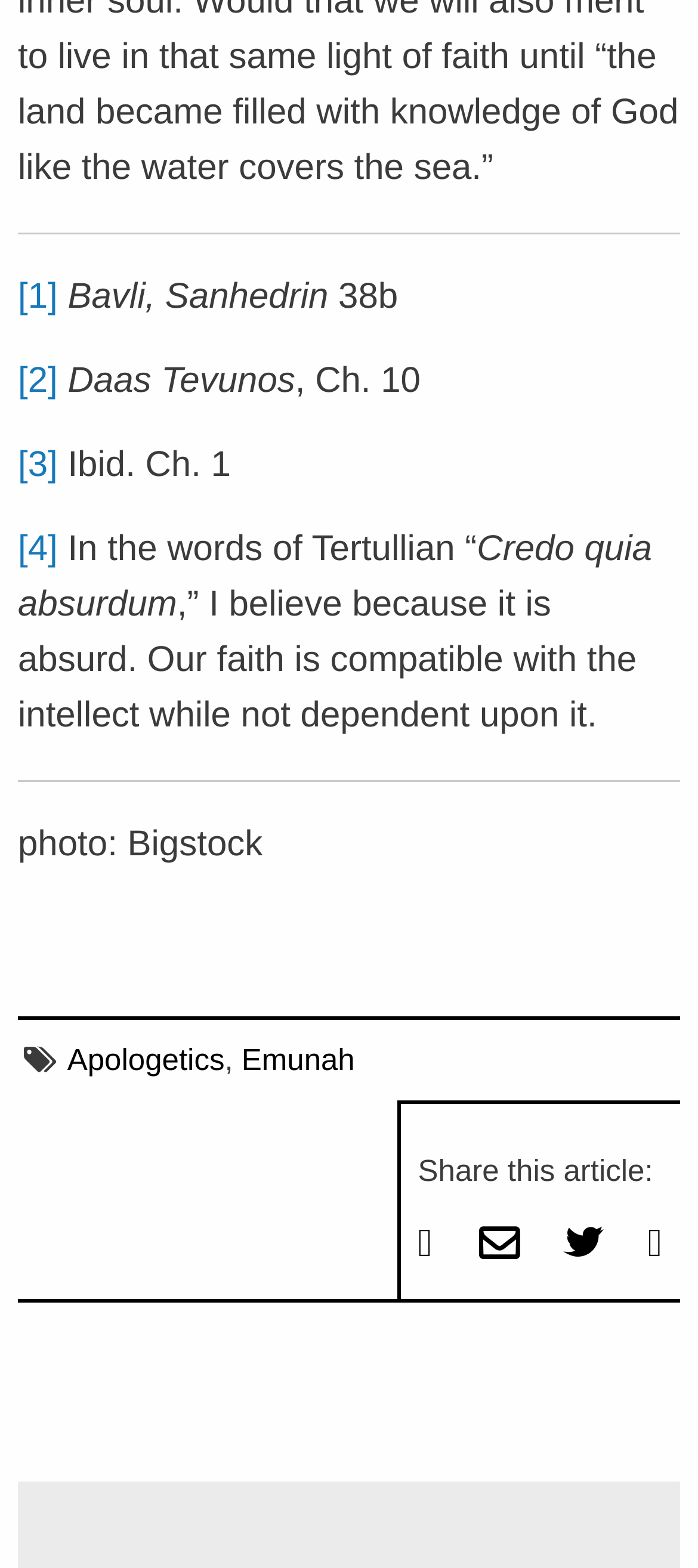What is the text of the second static text element?
Based on the screenshot, provide your answer in one word or phrase.

Bavli, Sanhedrin